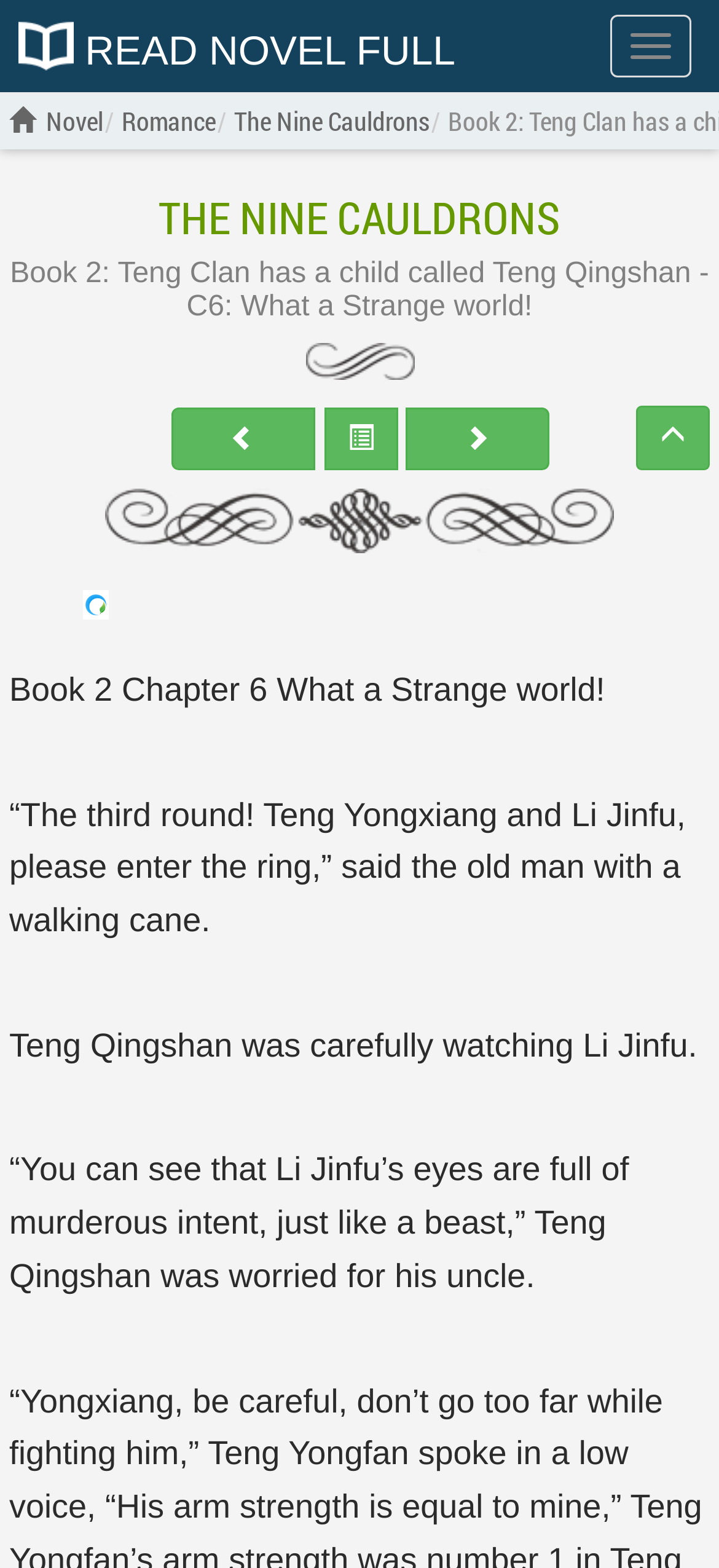Pinpoint the bounding box coordinates of the area that must be clicked to complete this instruction: "Click the 'Show menu' button".

[0.849, 0.009, 0.962, 0.049]